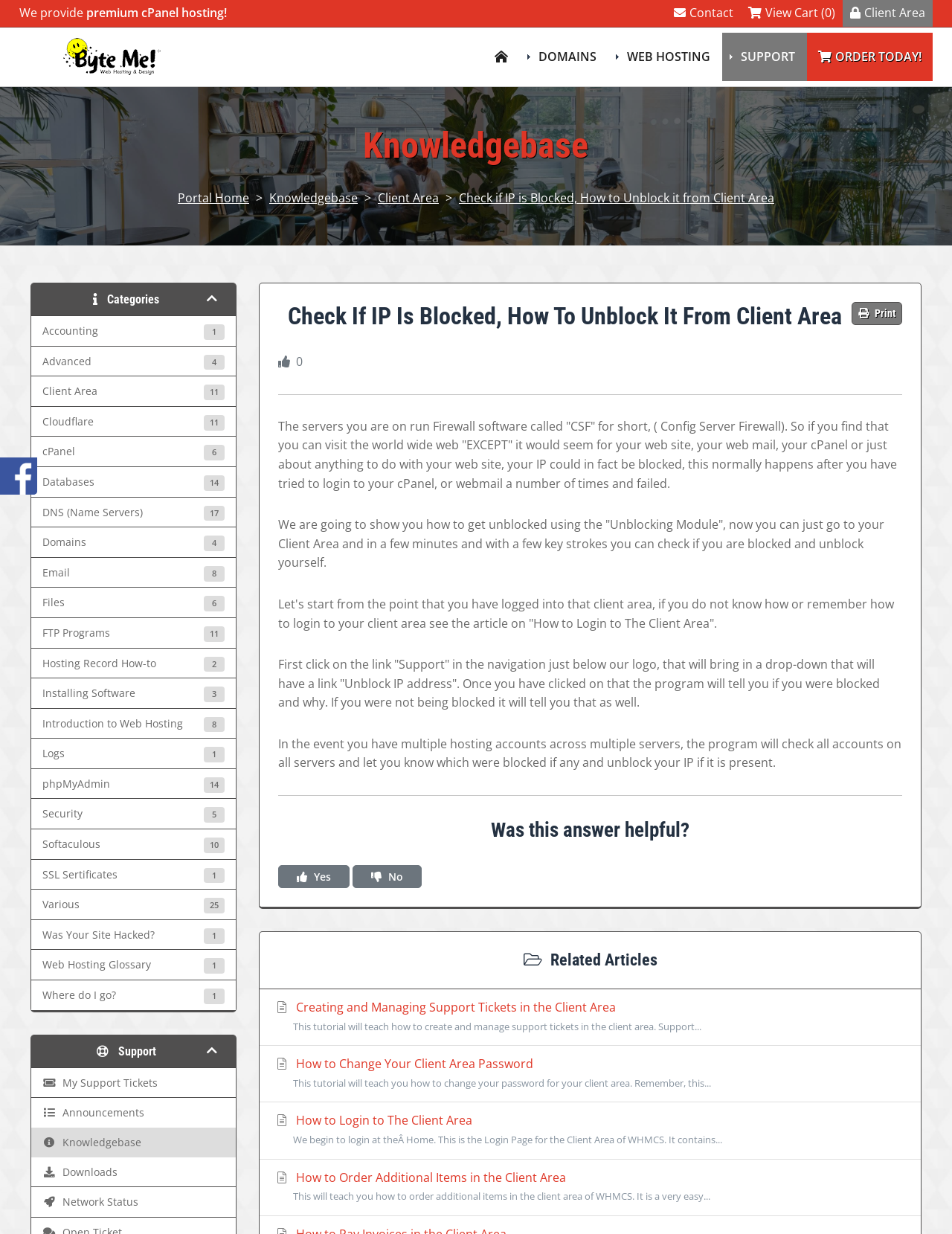Using the webpage screenshot, find the UI element described by Australia. Provide the bounding box coordinates in the format (top-left x, top-left y, bottom-right x, bottom-right y), ensuring all values are floating point numbers between 0 and 1.

None